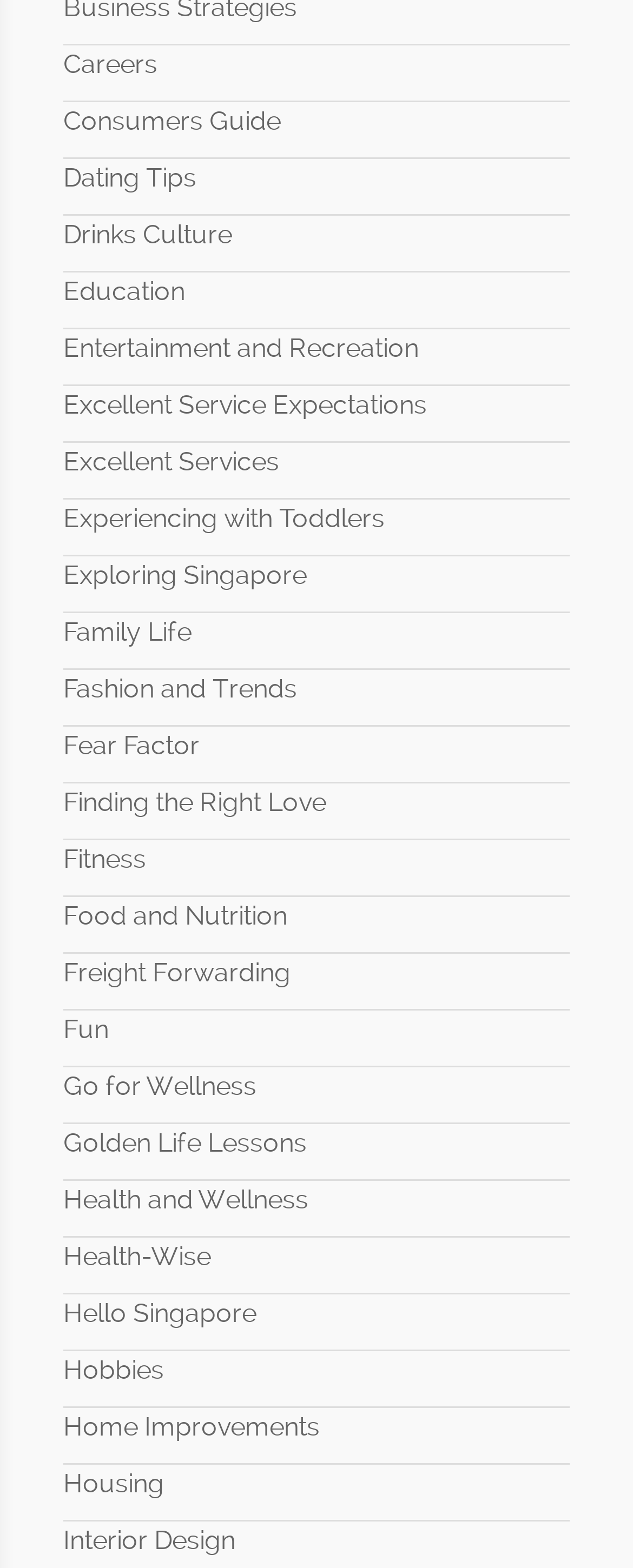How many links are related to health on the webpage?
Refer to the image and respond with a one-word or short-phrase answer.

3